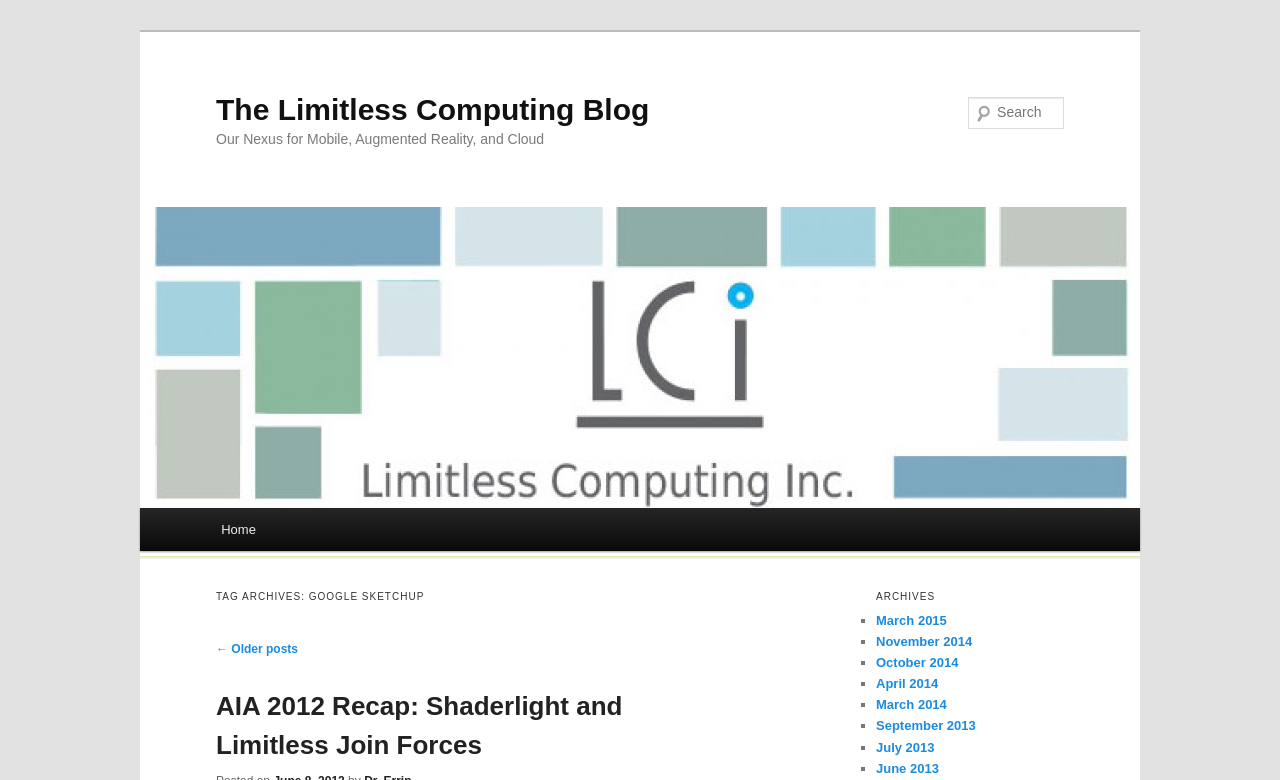Please specify the bounding box coordinates of the element that should be clicked to execute the given instruction: 'Go to home page'. Ensure the coordinates are four float numbers between 0 and 1, expressed as [left, top, right, bottom].

[0.16, 0.651, 0.212, 0.707]